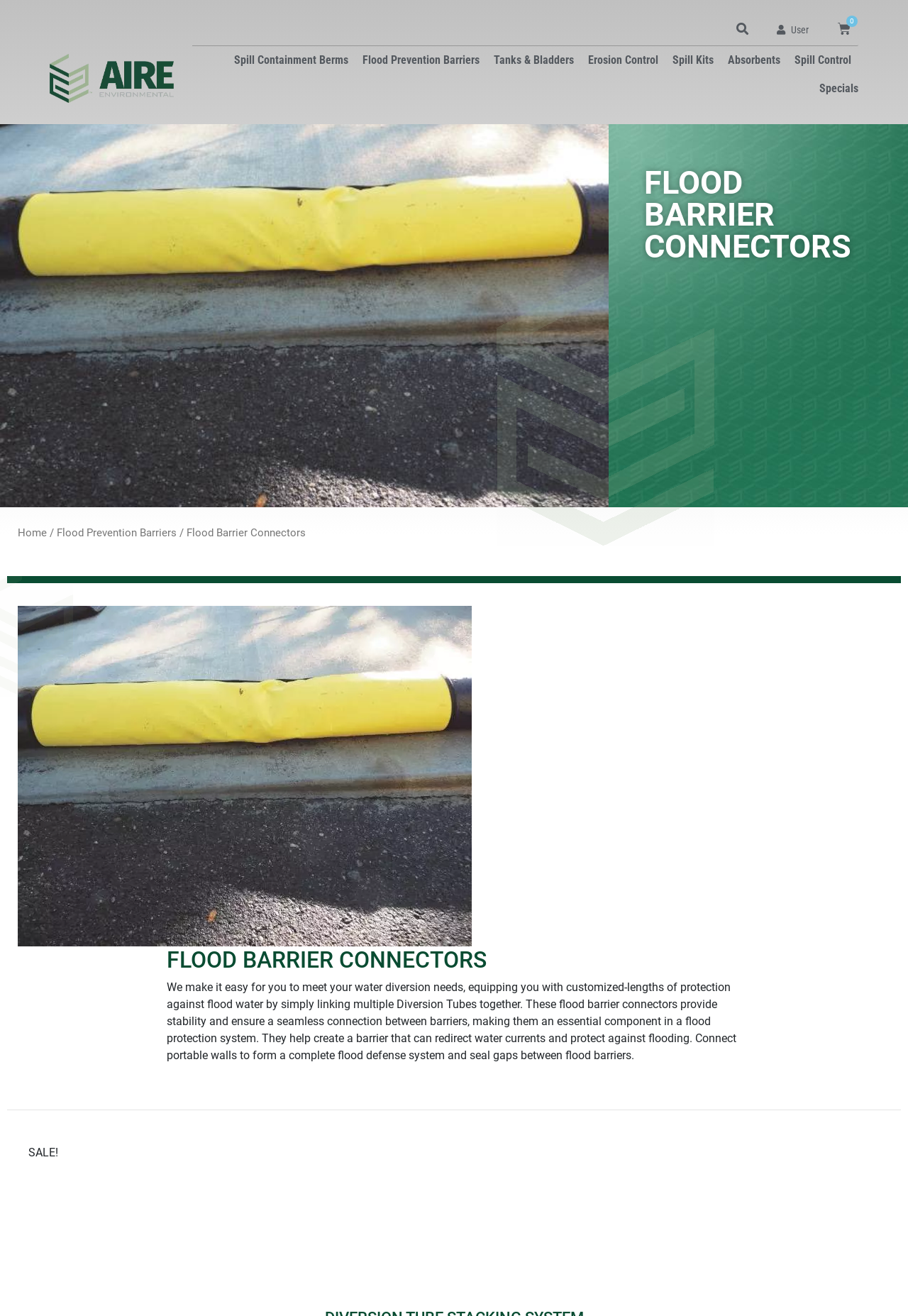Provide the bounding box coordinates of the UI element that matches the description: "alt="AIRE Environmental Logo"".

[0.055, 0.041, 0.191, 0.078]